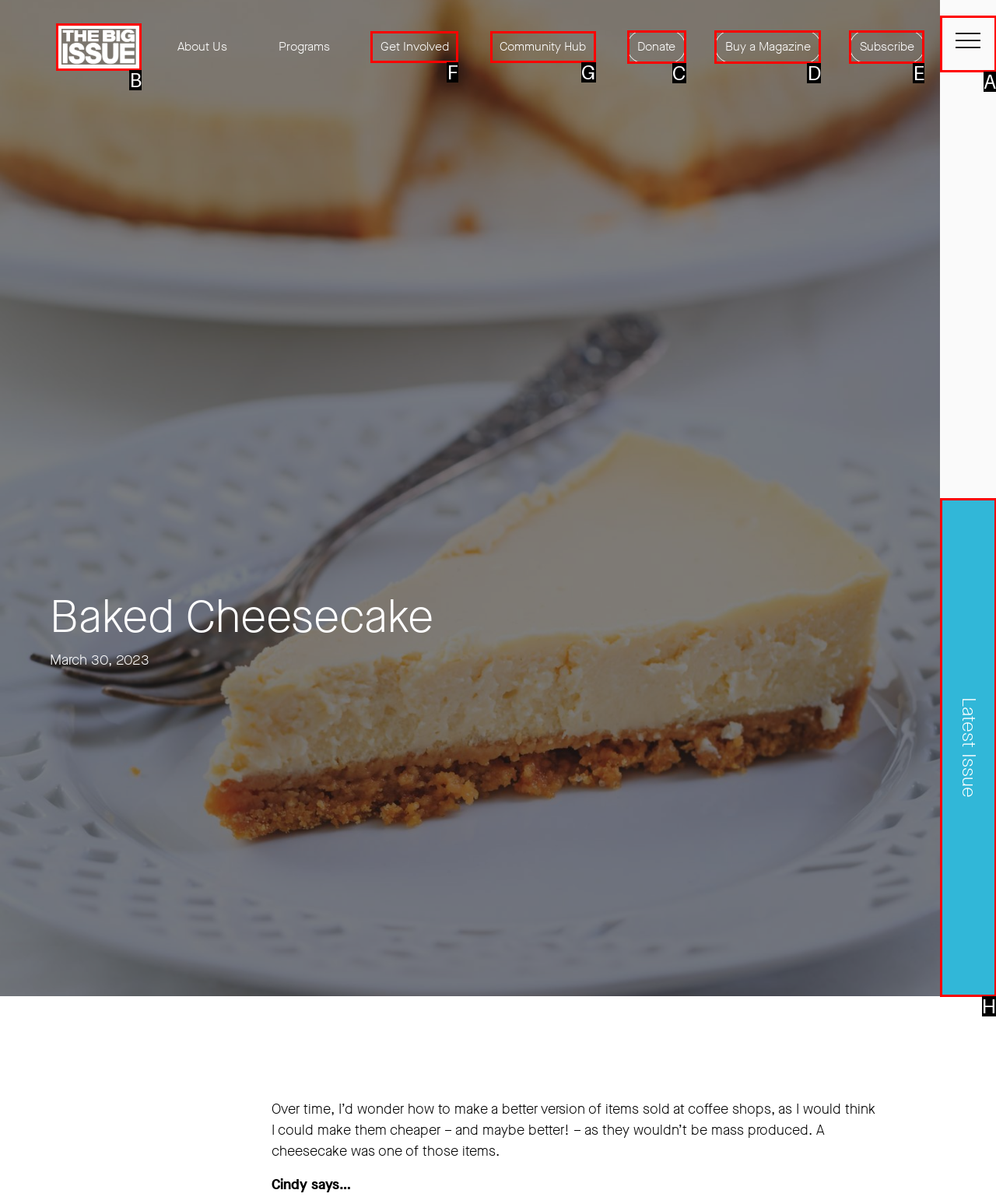Choose the option that best matches the description: News
Indicate the letter of the matching option directly.

None